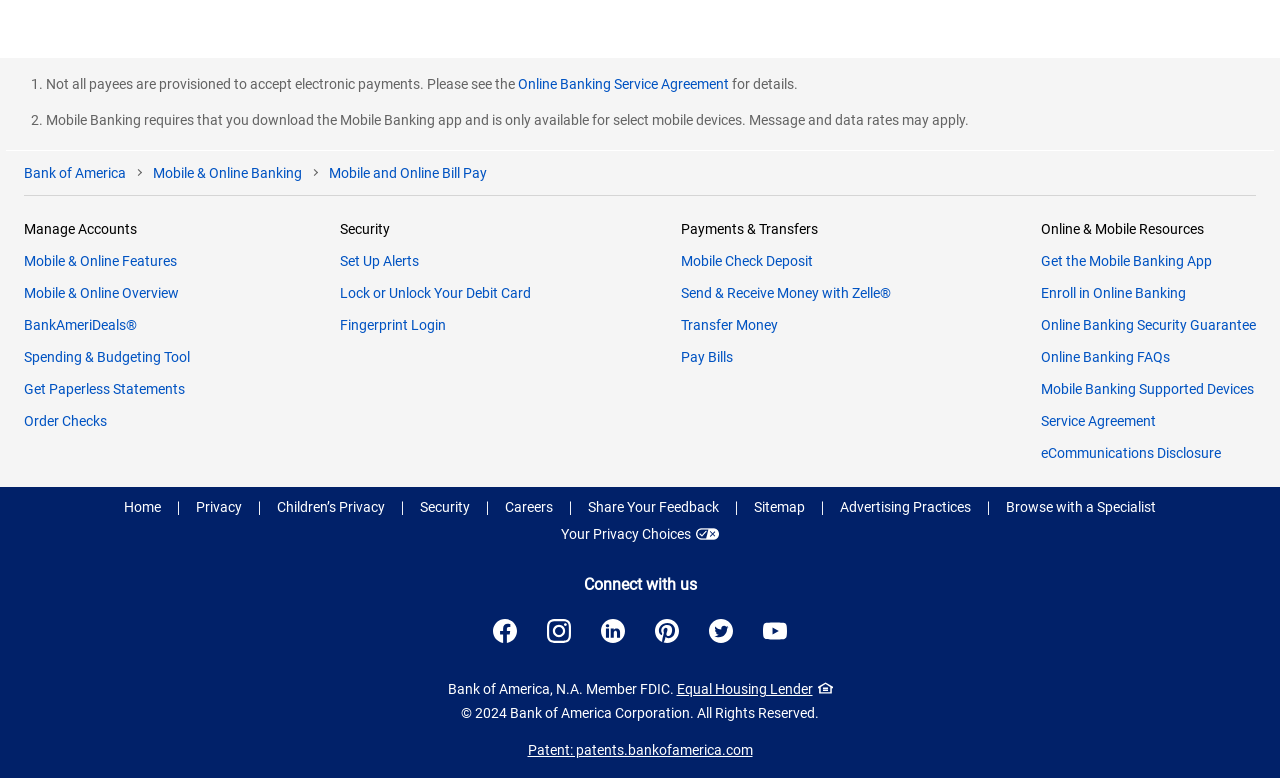What is the 'Online & Mobile Resources' section about?
Examine the image closely and answer the question with as much detail as possible.

The 'Online & Mobile Resources' section has links to 'Get the Mobile Banking App' and 'Enroll in Online Banking', which implies that this section is about providing resources for users to access online and mobile banking services.